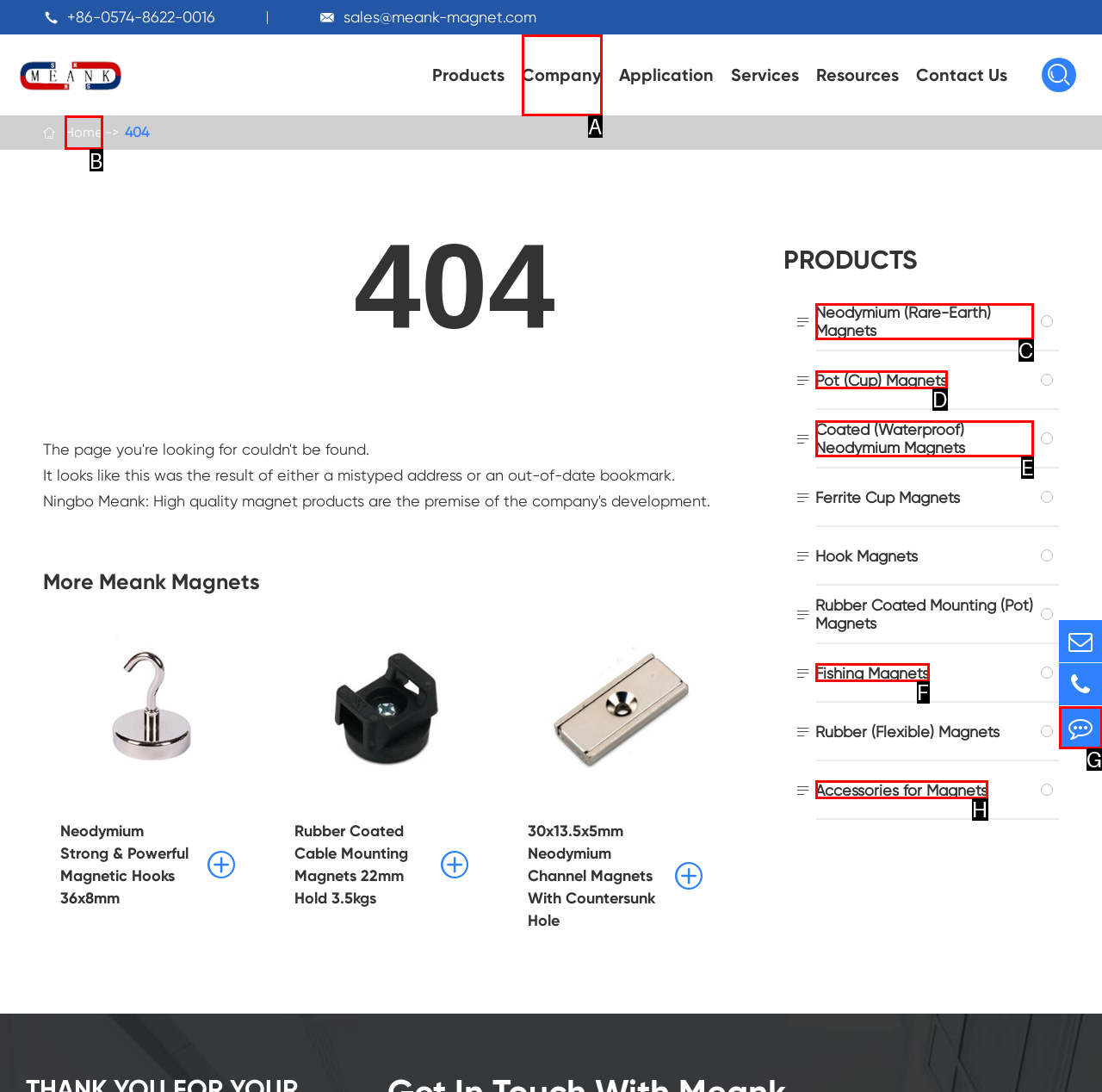Choose the HTML element to click for this instruction: Click the 'Home' link Answer with the letter of the correct choice from the given options.

B